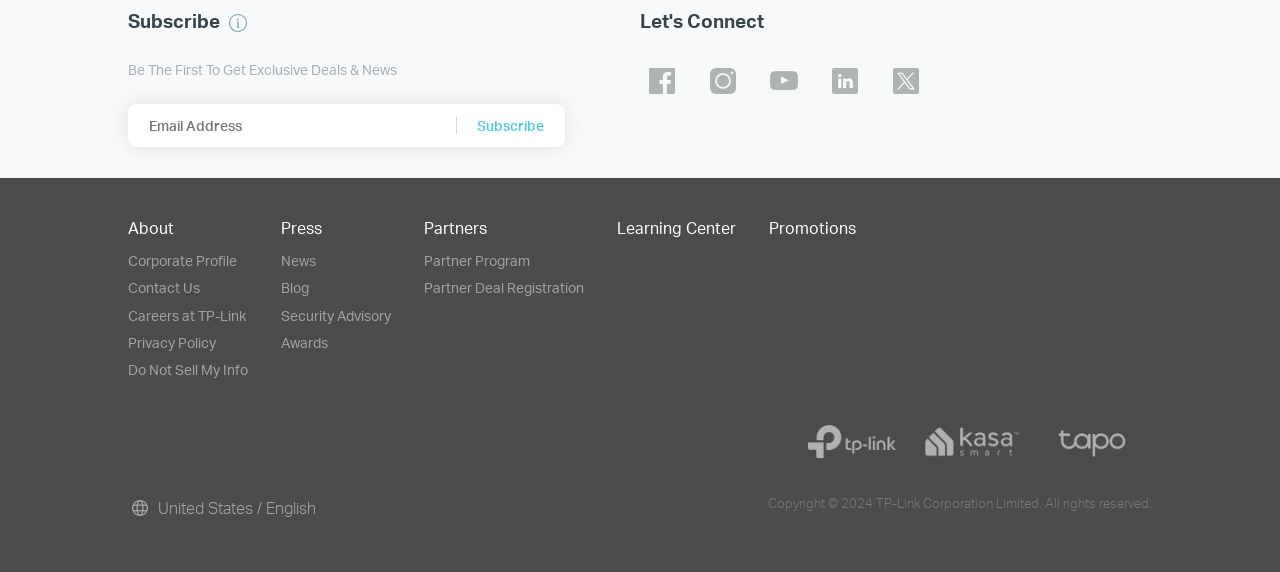What is the topic of the 'Learning Center' link?
By examining the image, provide a one-word or phrase answer.

Learning and education